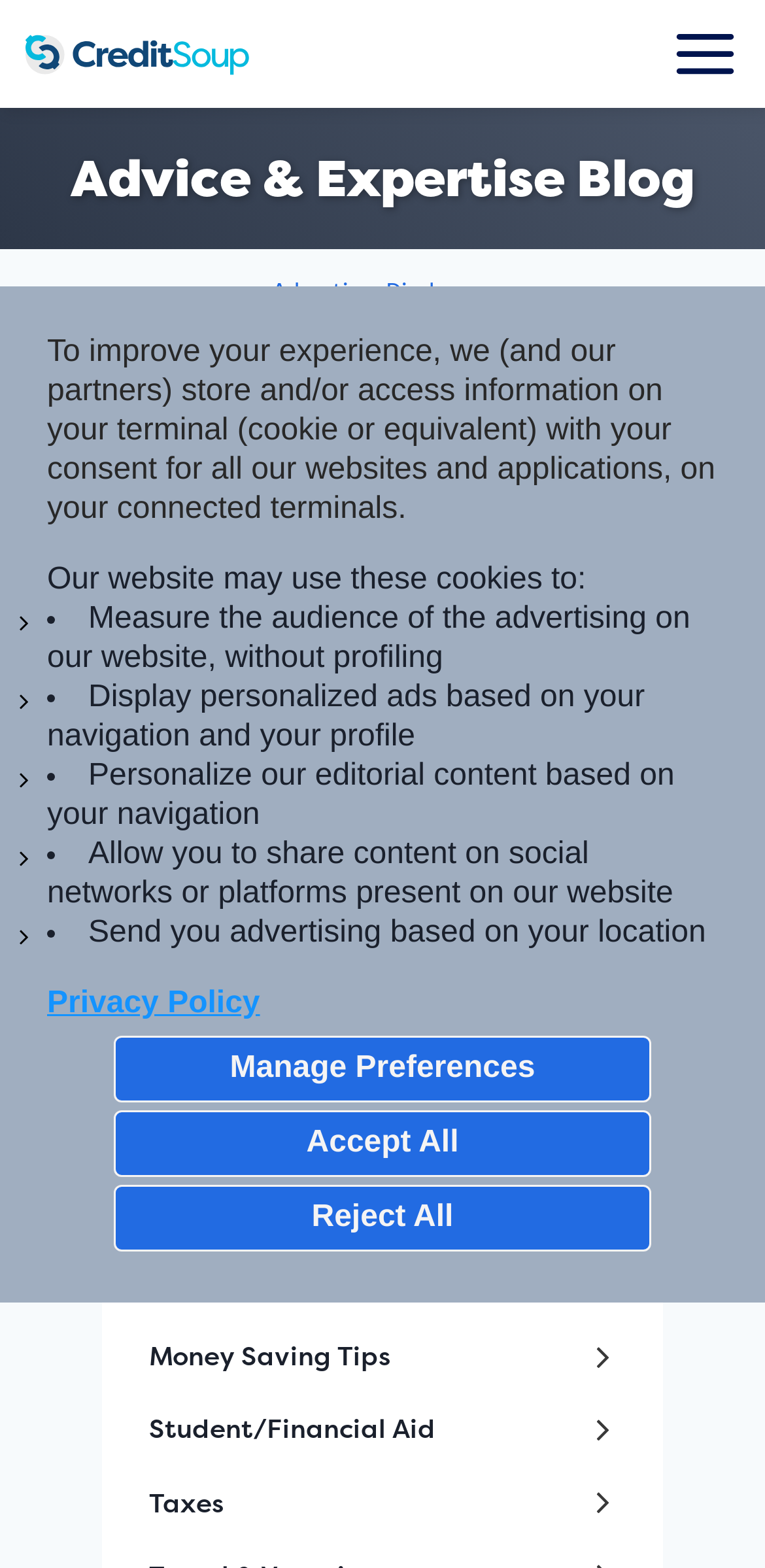Examine the image and give a thorough answer to the following question:
What is the category of the article 'File Your Taxes For Free - On the IRS Website'?

I determined the category by looking at the list of categories on the webpage, which includes 'Banking & Investing', 'Credit Basics', 'Credit Cards', and so on. The article 'File Your Taxes For Free - On the IRS Website' is tagged with '#IRS', which suggests it belongs to the 'Taxes' category.